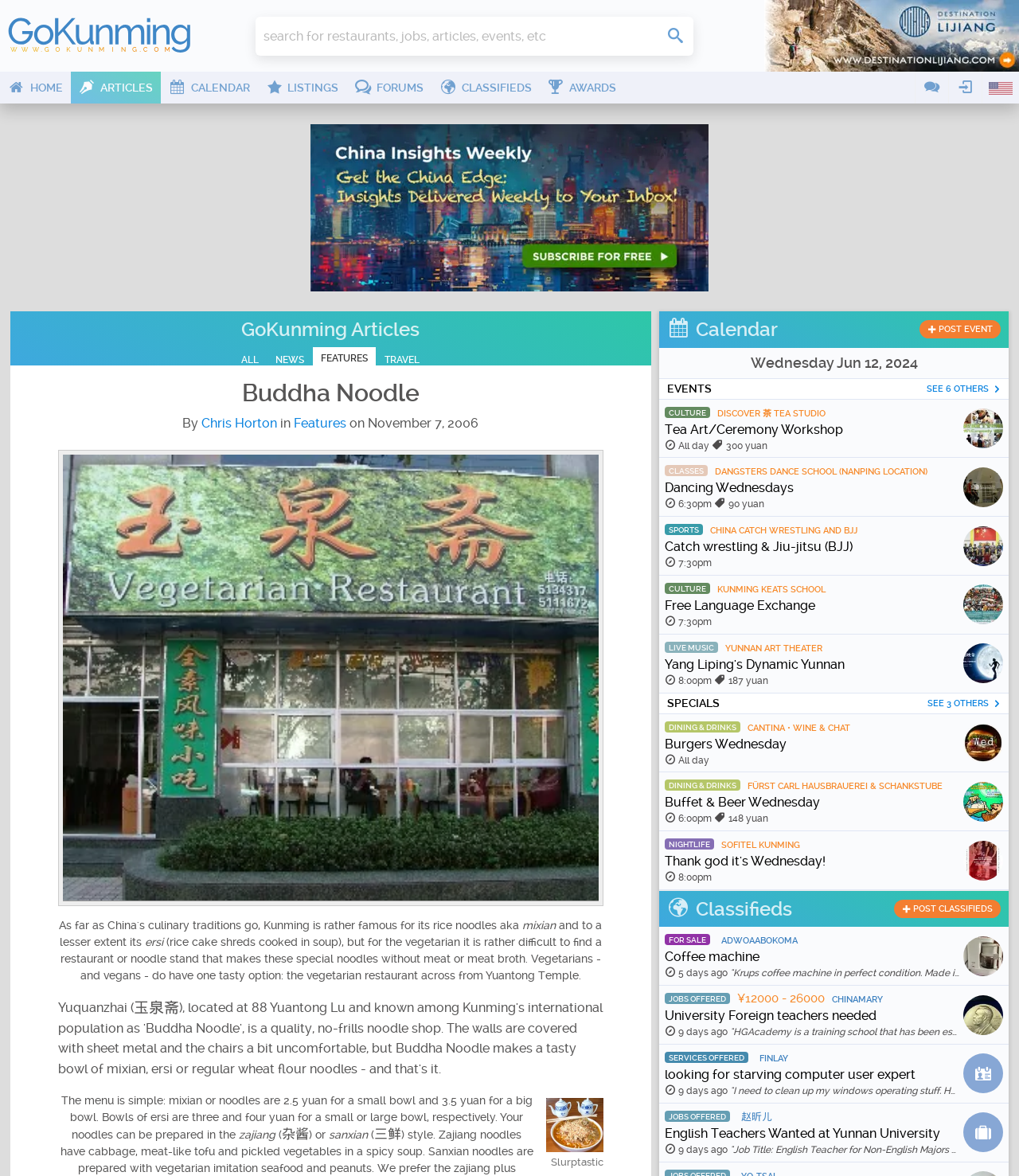What is the name of the website?
Give a detailed explanation using the information visible in the image.

I determined the answer by looking at the root element 'Buddha Noodle | GoKunming' and the image 'GoKunming' with the link 'GoKunming', which suggests that the website is named GoKunming.